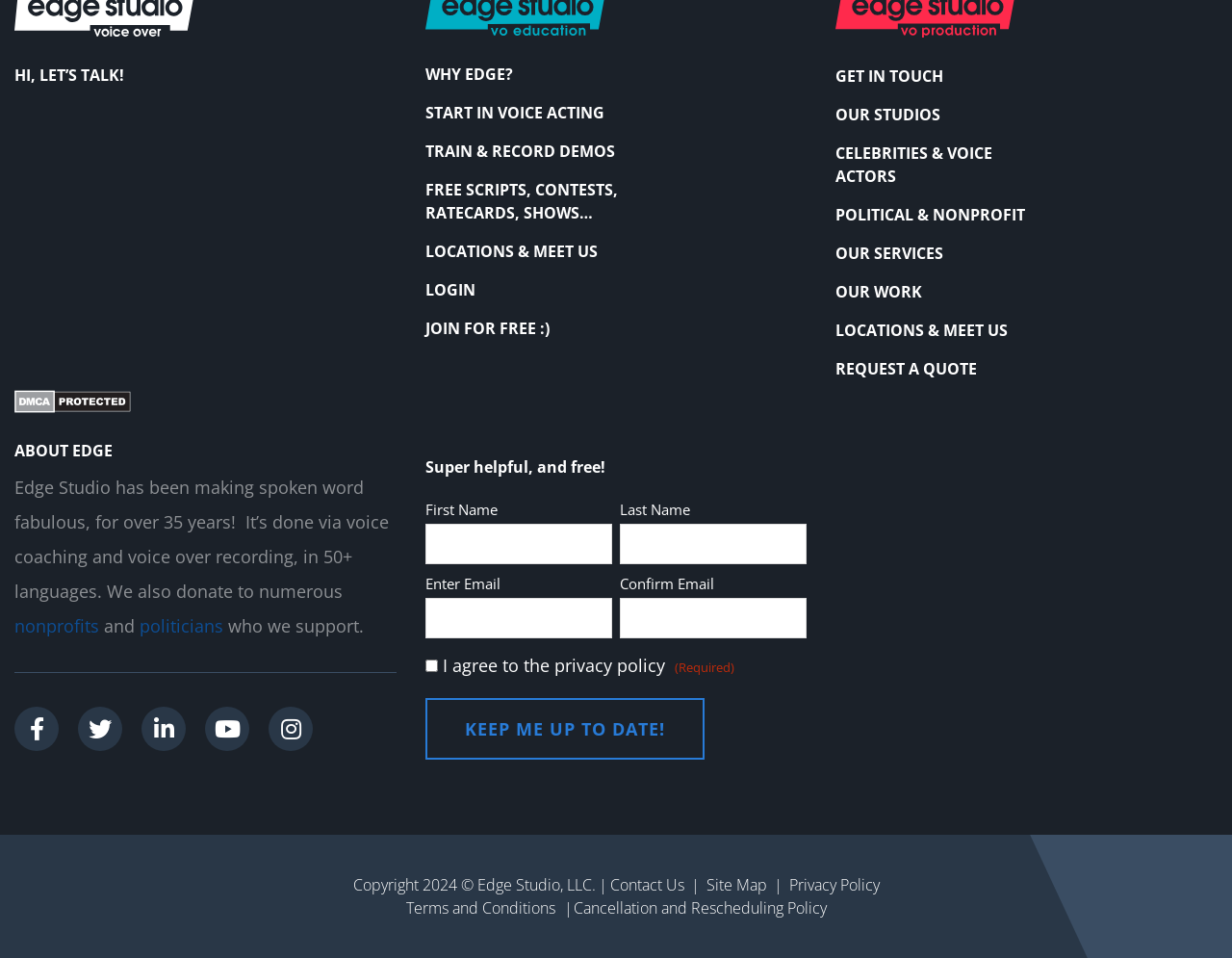Based on the description "Start in Voice Acting", find the bounding box of the specified UI element.

[0.345, 0.098, 0.525, 0.138]